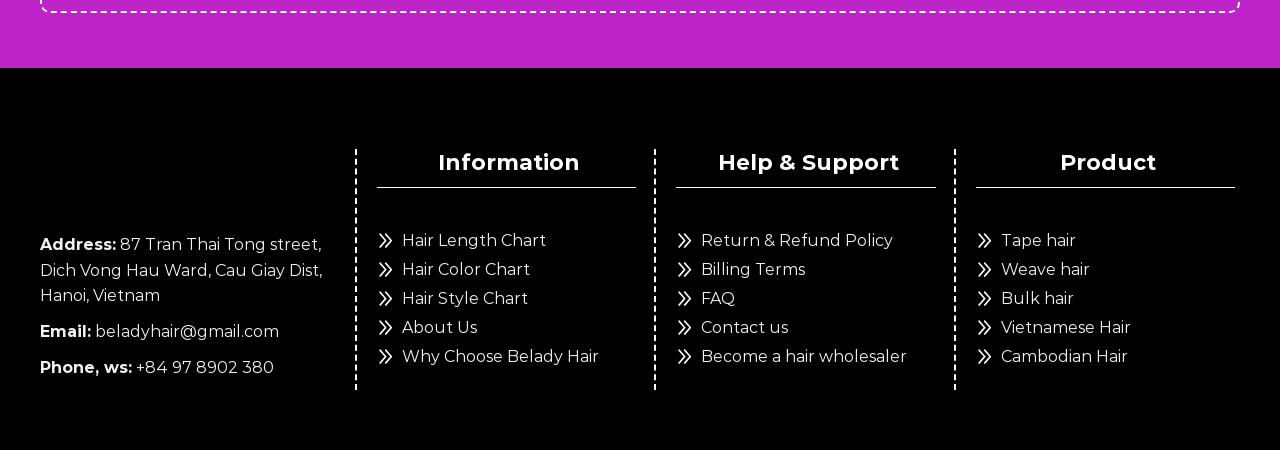Please specify the bounding box coordinates of the area that should be clicked to accomplish the following instruction: "View hair length chart". The coordinates should consist of four float numbers between 0 and 1, i.e., [left, top, right, bottom].

[0.314, 0.513, 0.427, 0.555]